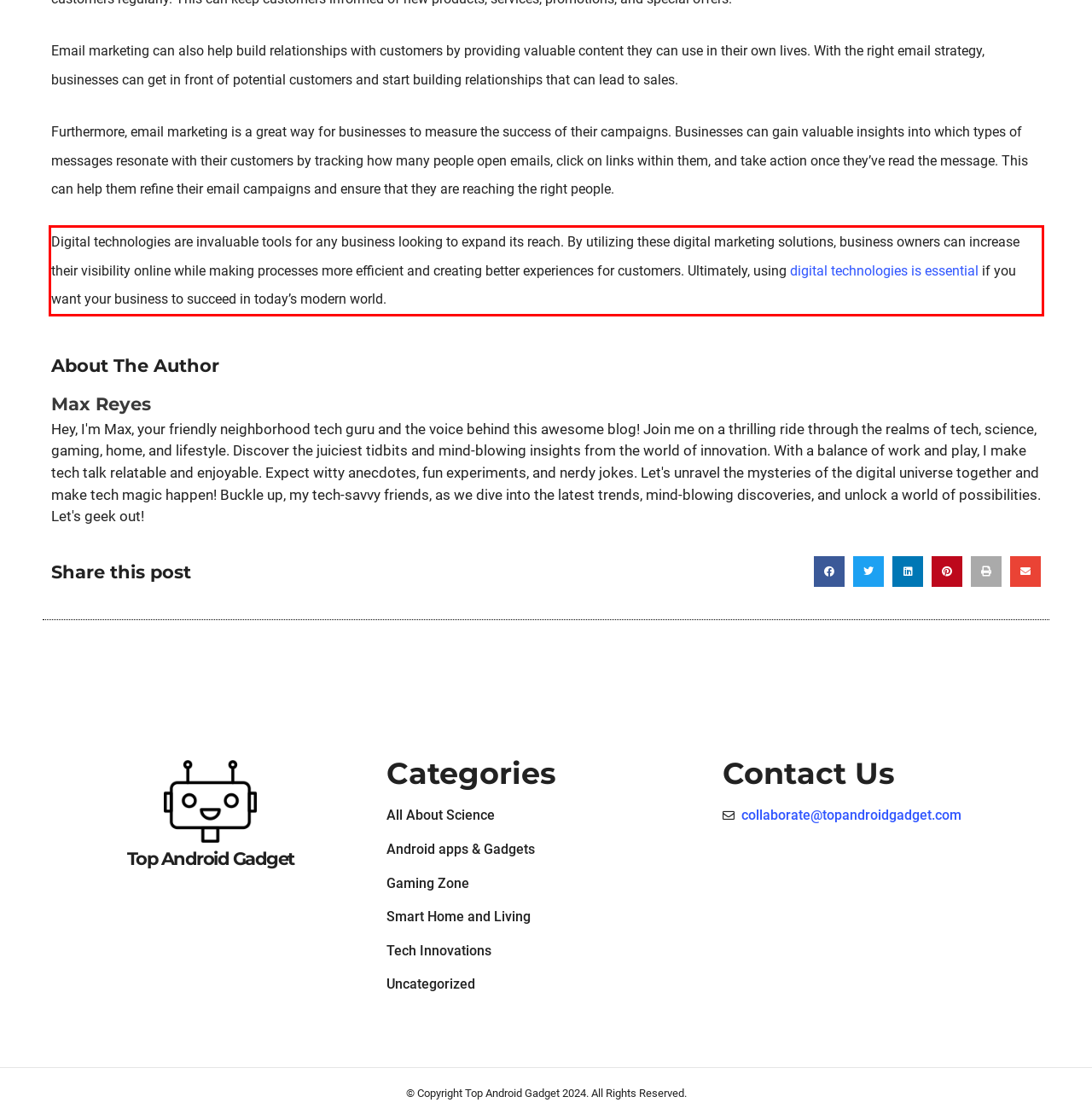Review the screenshot of the webpage and recognize the text inside the red rectangle bounding box. Provide the extracted text content.

Digital technologies are invaluable tools for any business looking to expand its reach. By utilizing these digital marketing solutions, business owners can increase their visibility online while making processes more efficient and creating better experiences for customers. Ultimately, using digital technologies is essential if you want your business to succeed in today’s modern world.